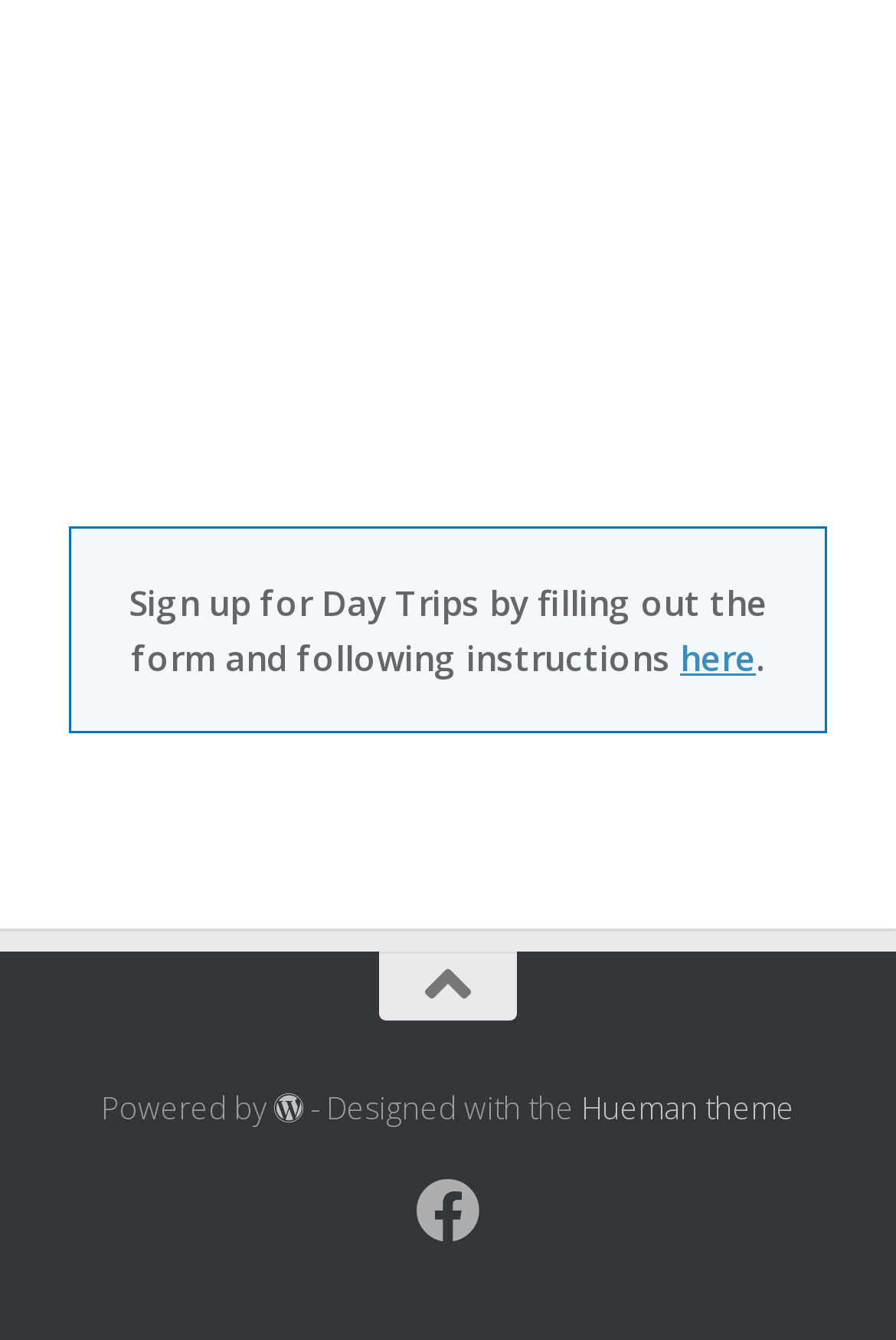What social media platform is linked on the webpage?
Please ensure your answer to the question is detailed and covers all necessary aspects.

The social media platform linked on the webpage is Facebook, as indicated by the link element with the text 'Facebook' at the bottom of the webpage.